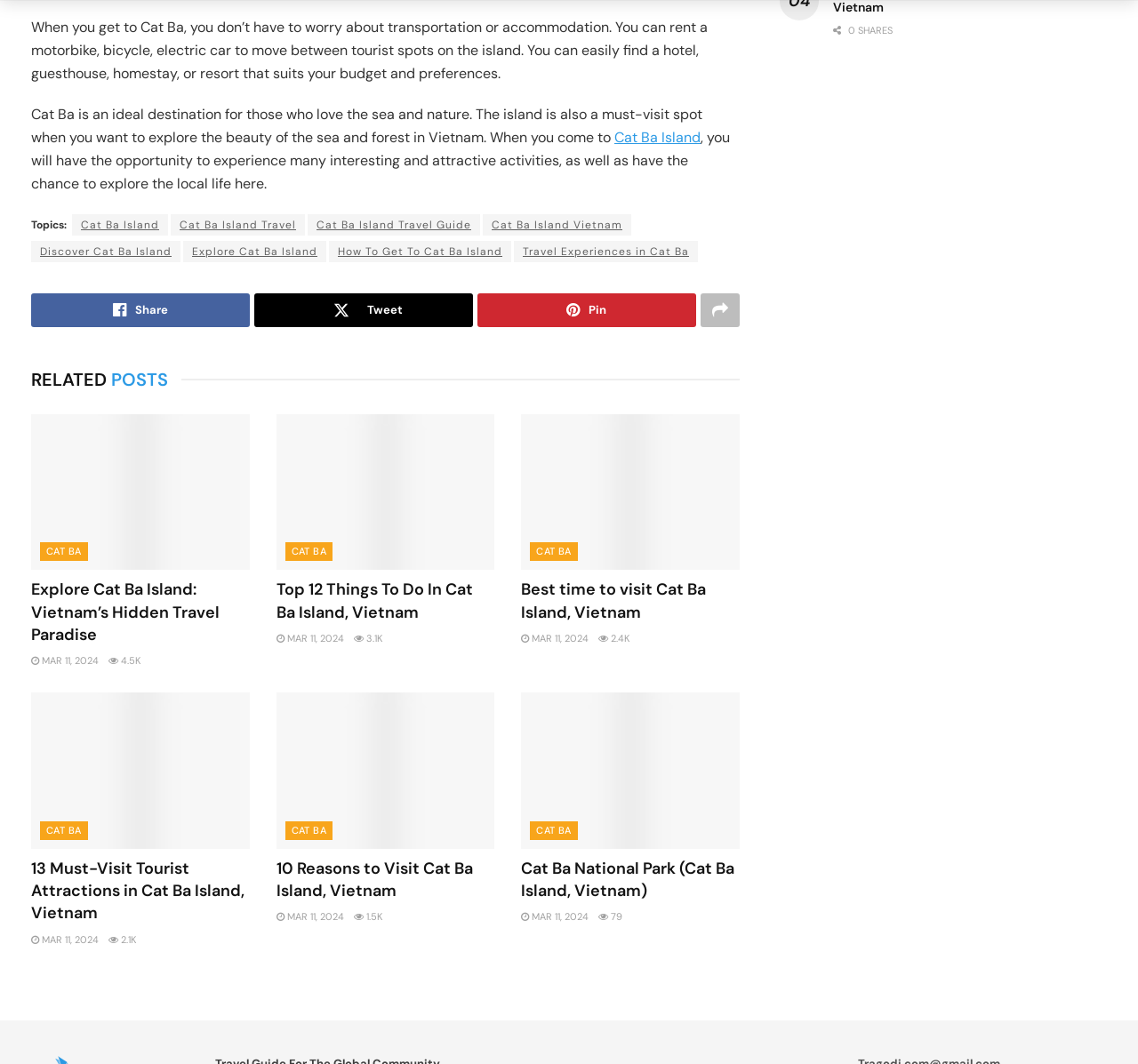Using the webpage screenshot, find the UI element described by Travel Experiences in Cat Ba. Provide the bounding box coordinates in the format (top-left x, top-left y, bottom-right x, bottom-right y), ensuring all values are floating point numbers between 0 and 1.

[0.452, 0.226, 0.613, 0.246]